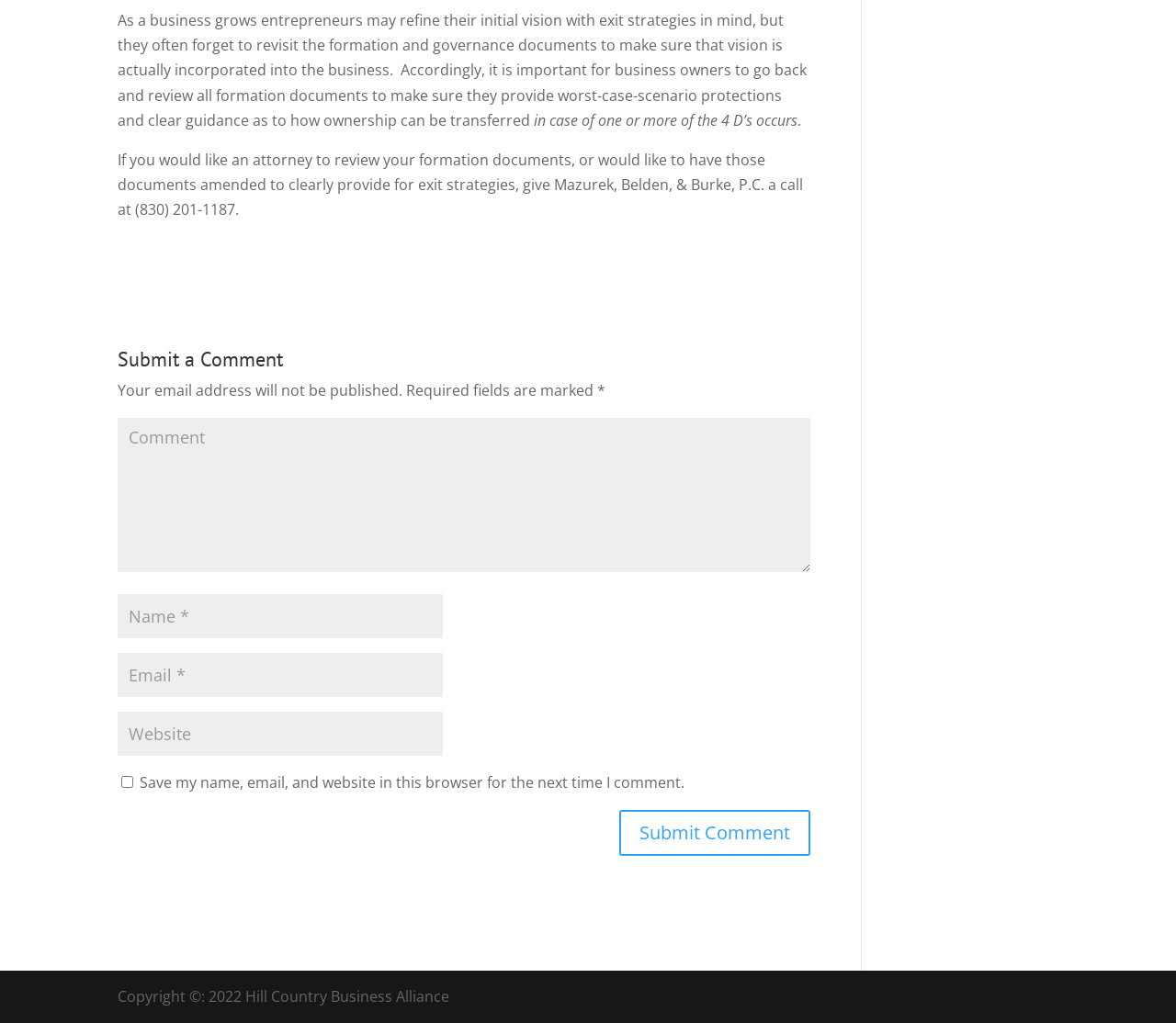Give the bounding box coordinates for this UI element: "input value="Name *" name="author"". The coordinates should be four float numbers between 0 and 1, arranged as [left, top, right, bottom].

[0.1, 0.581, 0.377, 0.624]